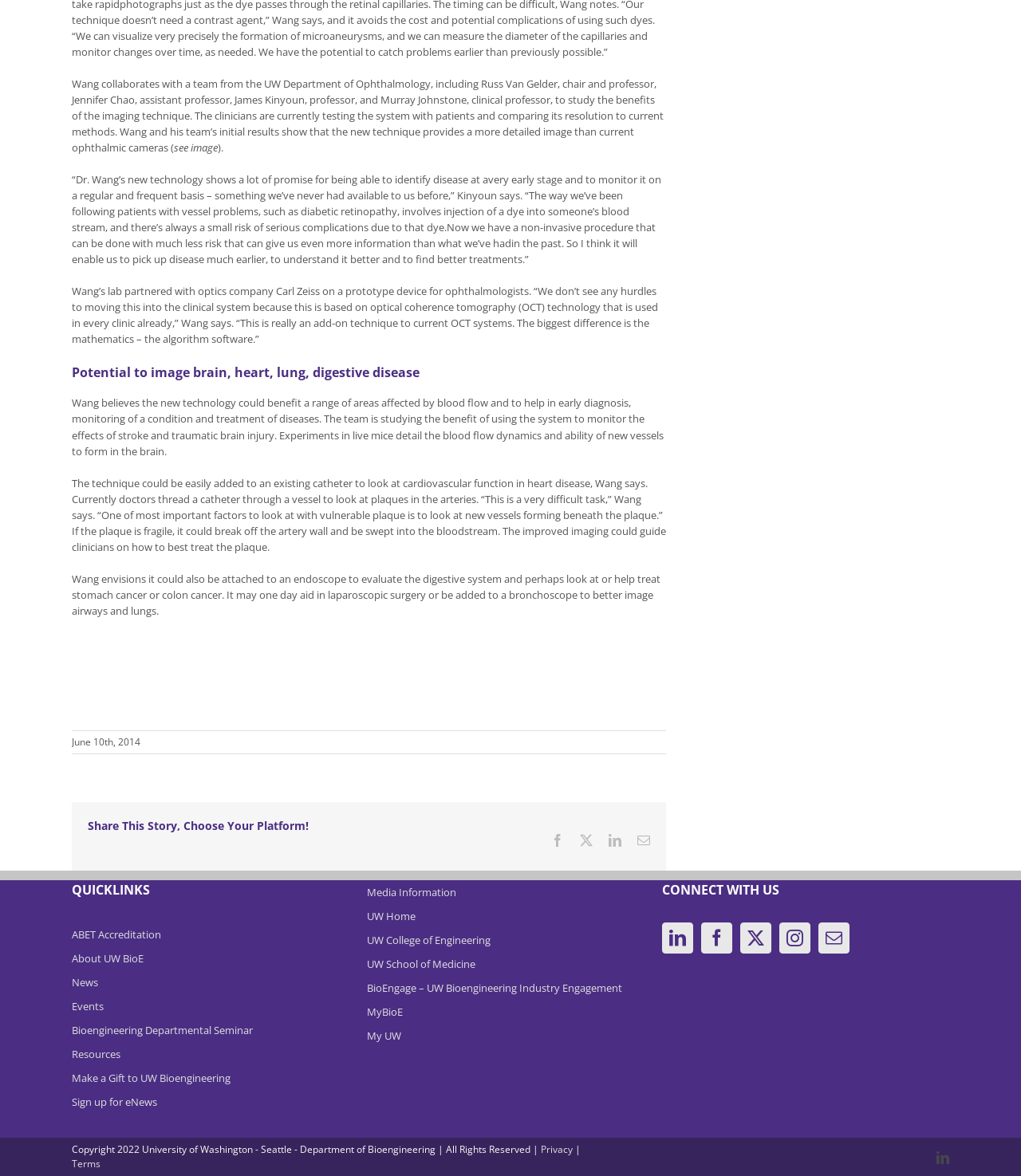Identify the bounding box coordinates of the specific part of the webpage to click to complete this instruction: "Search the site".

None